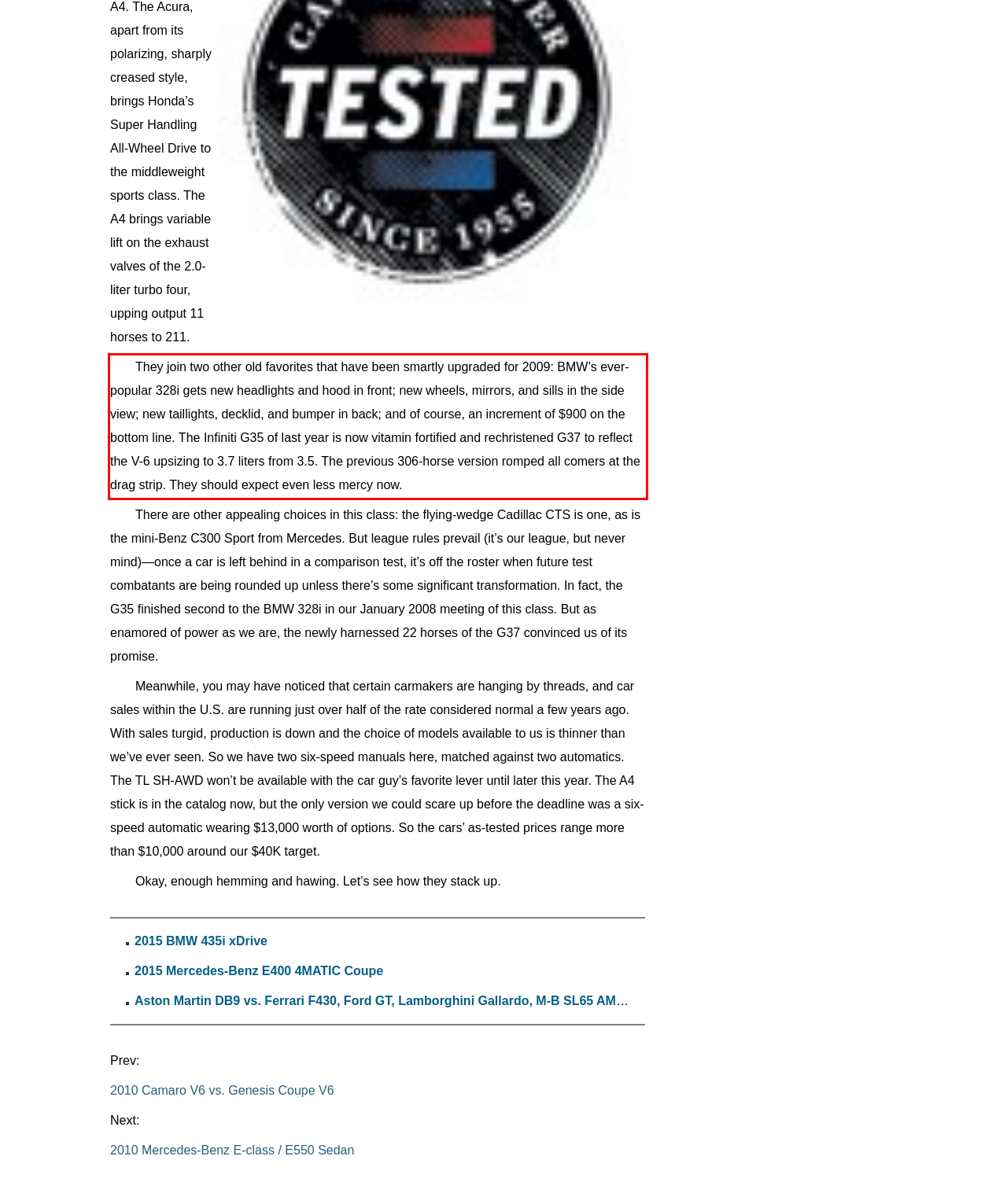Look at the webpage screenshot and recognize the text inside the red bounding box.

They join two other old favorites that have been smartly upgraded for 2009: BMW’s ever-popular 328i gets new headlights and hood in front; new wheels, mirrors, and sills in the side view; new taillights, decklid, and bumper in back; and of course, an increment of $900 on the bottom line. The Infiniti G35 of last year is now vitamin fortified and rechristened G37 to reflect the V-6 upsizing to 3.7 liters from 3.5. The previous 306-horse version romped all comers at the drag strip. They should expect even less mercy now.